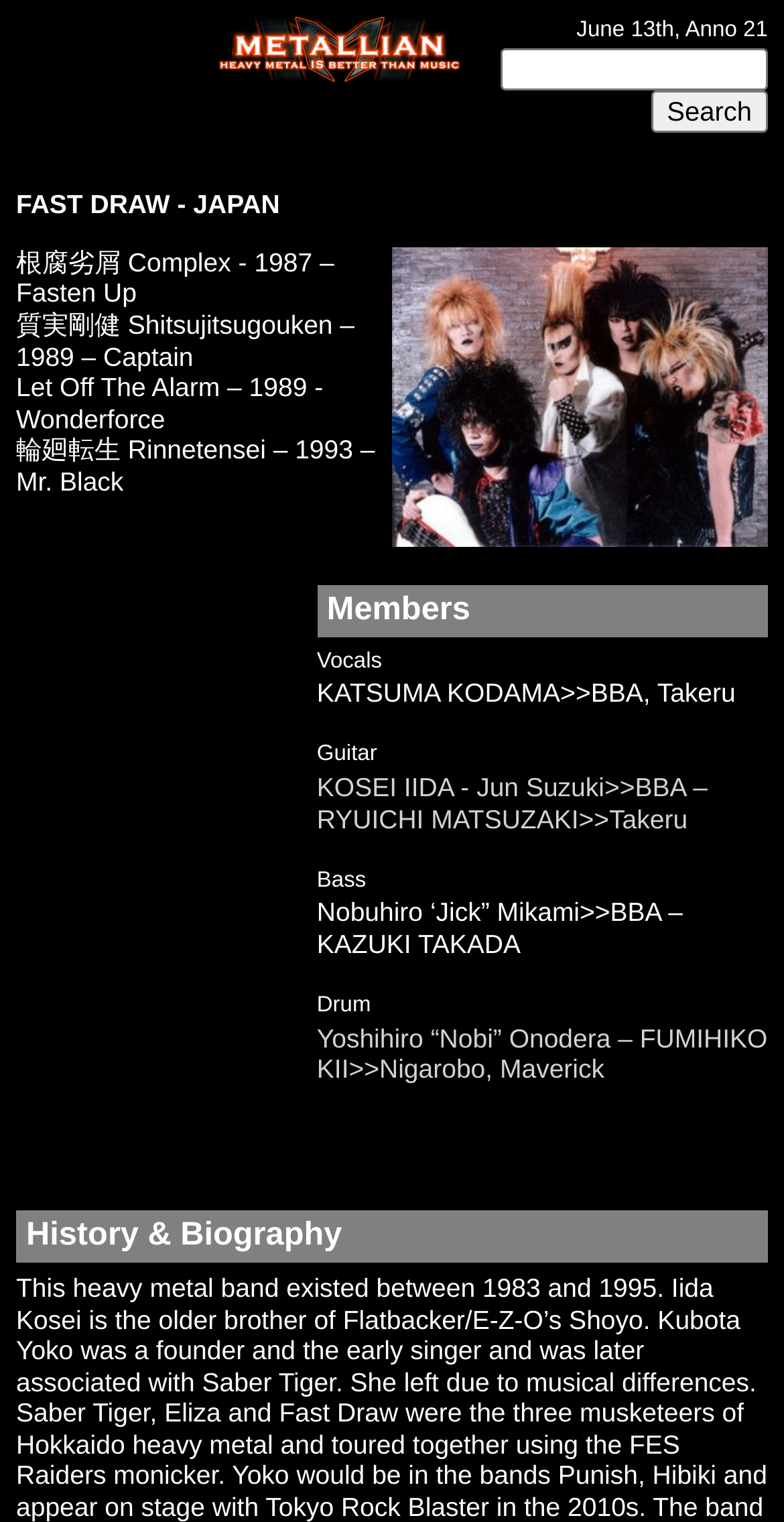Please extract the title of the webpage.

FAST DRAW - JAPAN